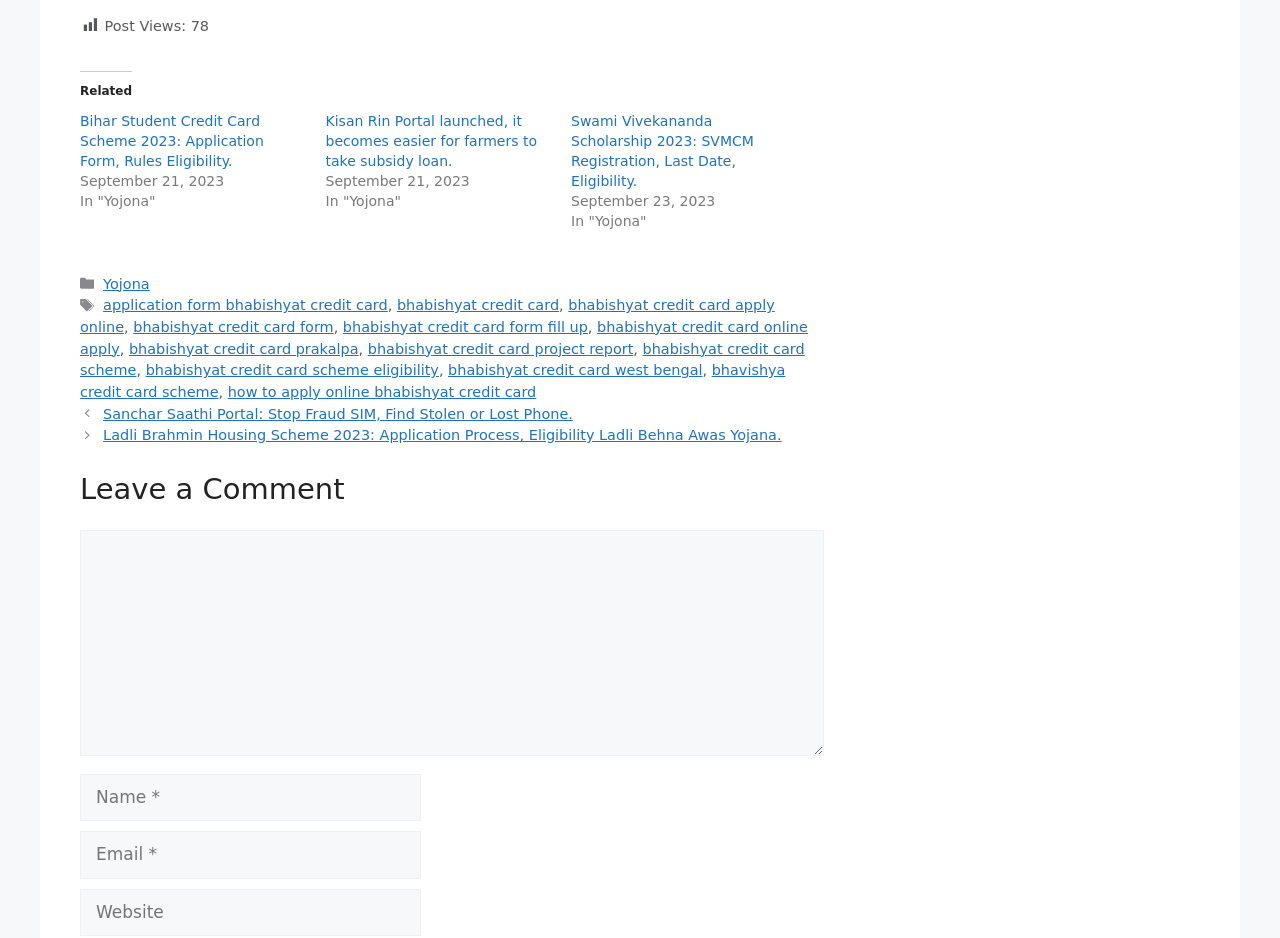Please determine the bounding box coordinates of the element to click on in order to accomplish the following task: "Click on the 'Bihar Student Credit Card Scheme 2023: Application Form, Rules Eligibility.' link". Ensure the coordinates are four float numbers ranging from 0 to 1, i.e., [left, top, right, bottom].

[0.062, 0.12, 0.206, 0.18]